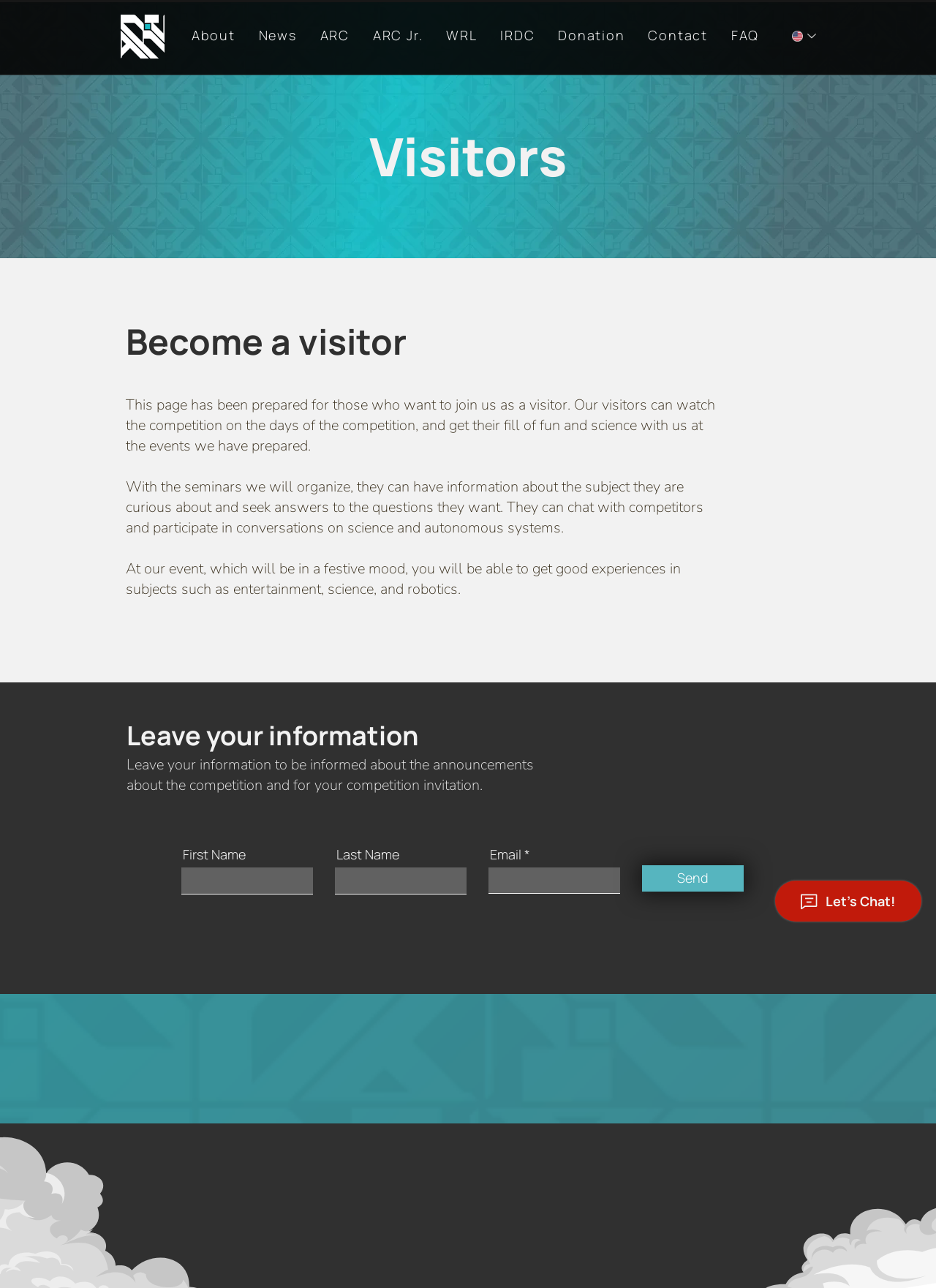Offer a comprehensive description of the webpage’s content and structure.

The webpage is titled "For Visitors | ARC" and has a navigation menu at the top with several links, including "About", "News", "ARC", "ARC Jr.", "WRL", "IRDC", "Donation", "Contact", and "FAQ". There is also a language selector combobox to the right of the navigation menu.

Below the navigation menu, there is a large image that spans the entire width of the page, followed by a heading that reads "Visitors" and a subheading that reads "Become a visitor". 

The main content of the page is divided into two sections. The first section explains the benefits of visiting the ARC event, including watching competitions, attending seminars, and participating in conversations about science and autonomous systems. 

The second section is a form where visitors can leave their information to receive announcements and competition invitations. The form includes fields for first name, last name, and email, as well as a "Send" button.

To the right of the form, there is an iframe with a Wix Chat widget. Below the form, there is a large image that spans the entire width of the page.

At the bottom of the page, there are three tables with links to various pages, including "About ARC", "About UKET", "Corporate Identity", "Join Us", and several pages related to ARC '22 and ARC '23, such as committees, supporters, missions, participants, results, and gallery.